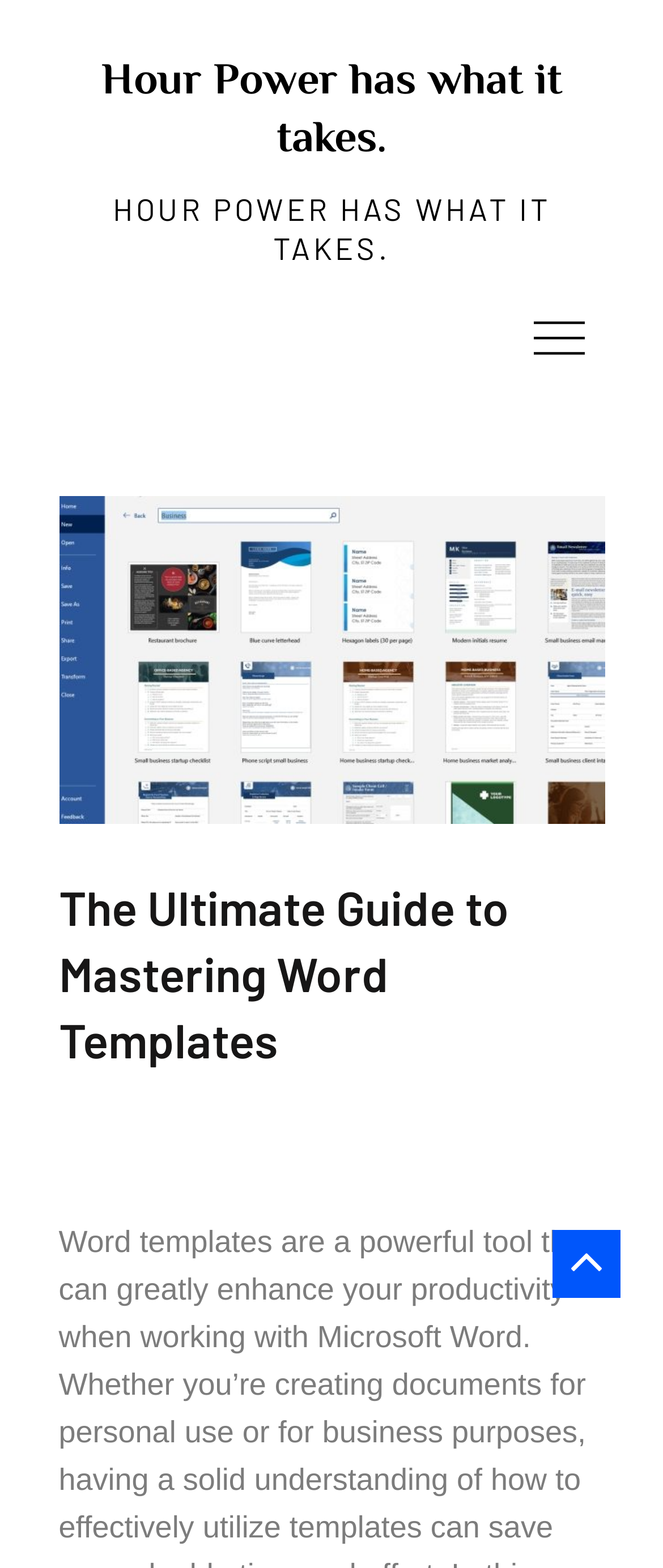What is the main topic of the webpage?
From the screenshot, provide a brief answer in one word or phrase.

Word Templates